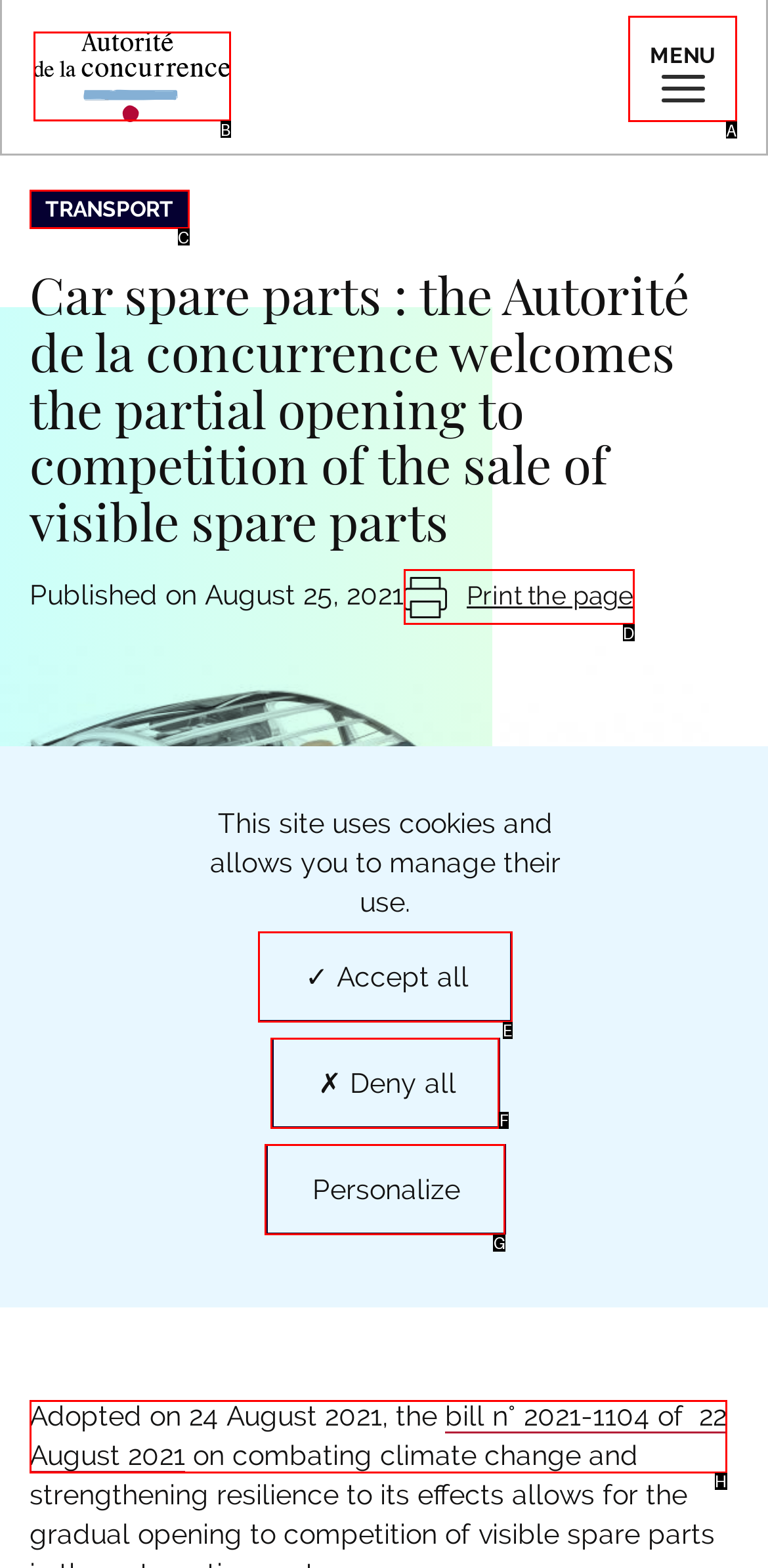Determine the HTML element that aligns with the description: ✓ Accept all
Answer by stating the letter of the appropriate option from the available choices.

E